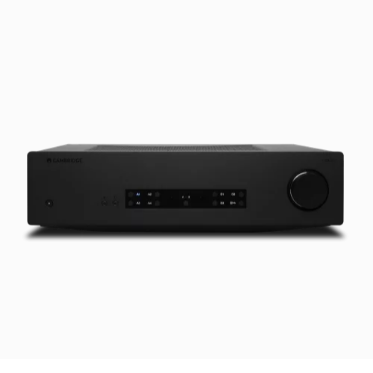What is the price of the amplifier?
Please provide a single word or phrase as your answer based on the image.

$999.00